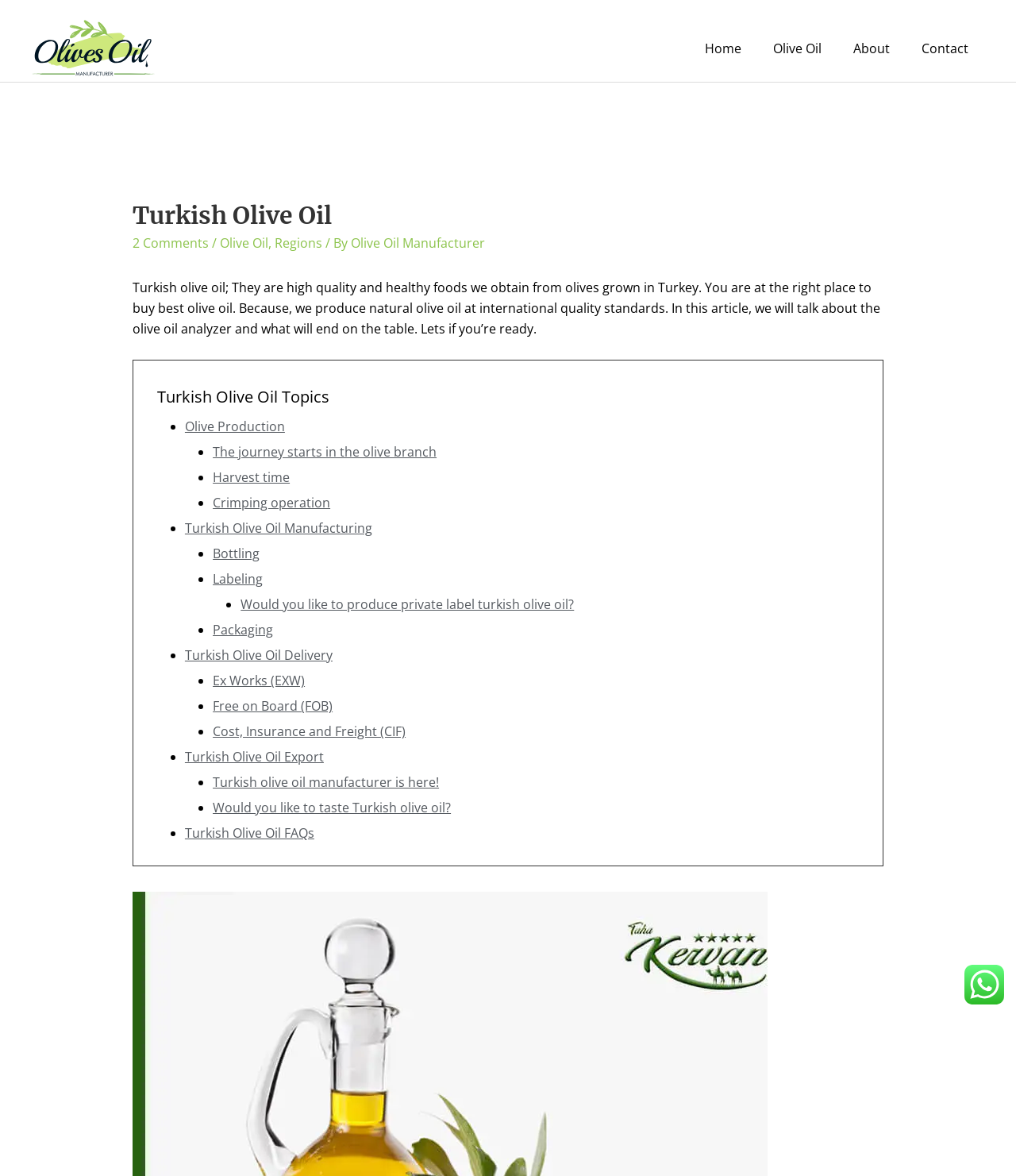Bounding box coordinates are given in the format (top-left x, top-left y, bottom-right x, bottom-right y). All values should be floating point numbers between 0 and 1. Provide the bounding box coordinate for the UI element described as: More

None